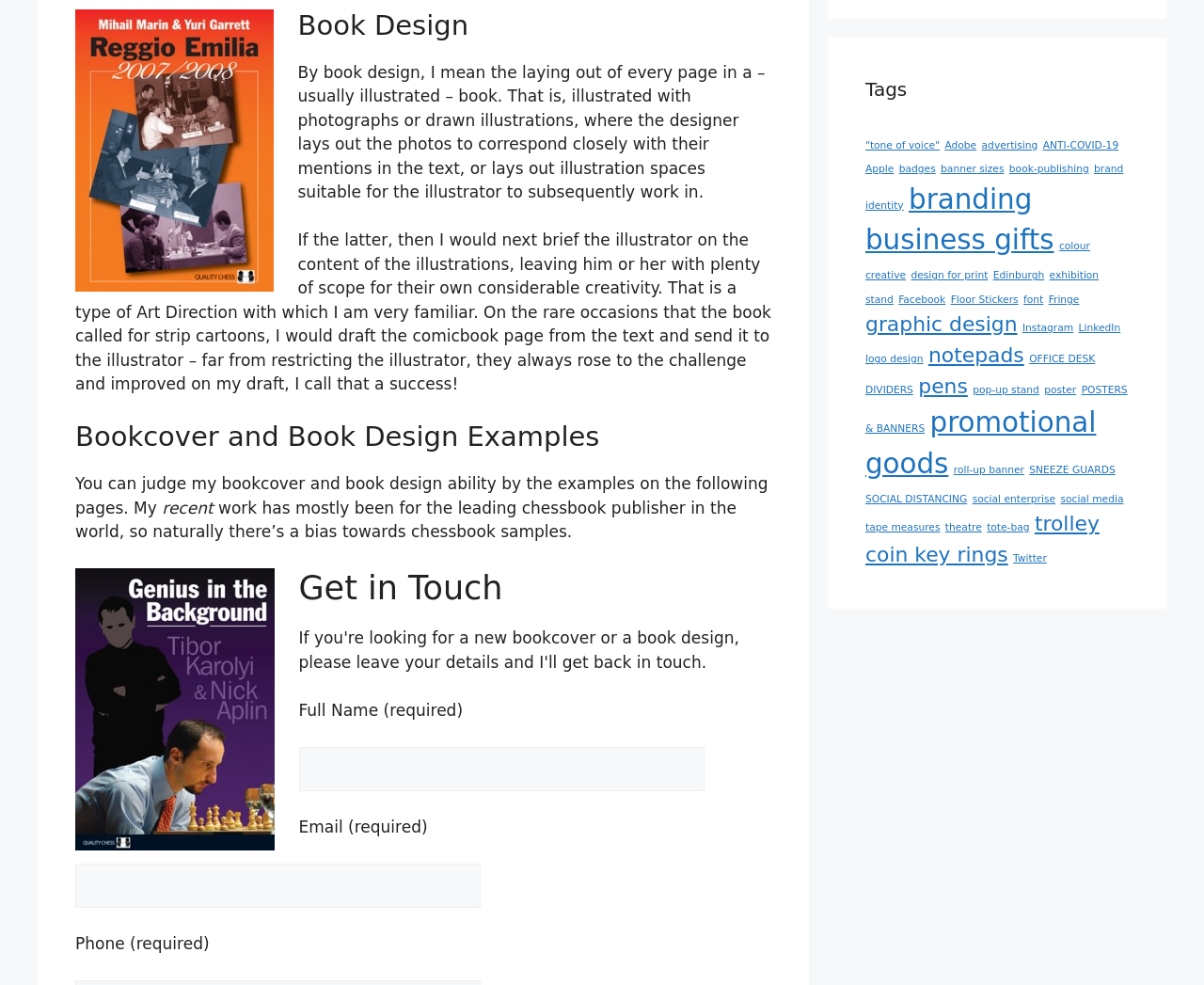Predict the bounding box of the UI element that fits this description: "Floor Stickers".

[0.79, 0.298, 0.846, 0.31]